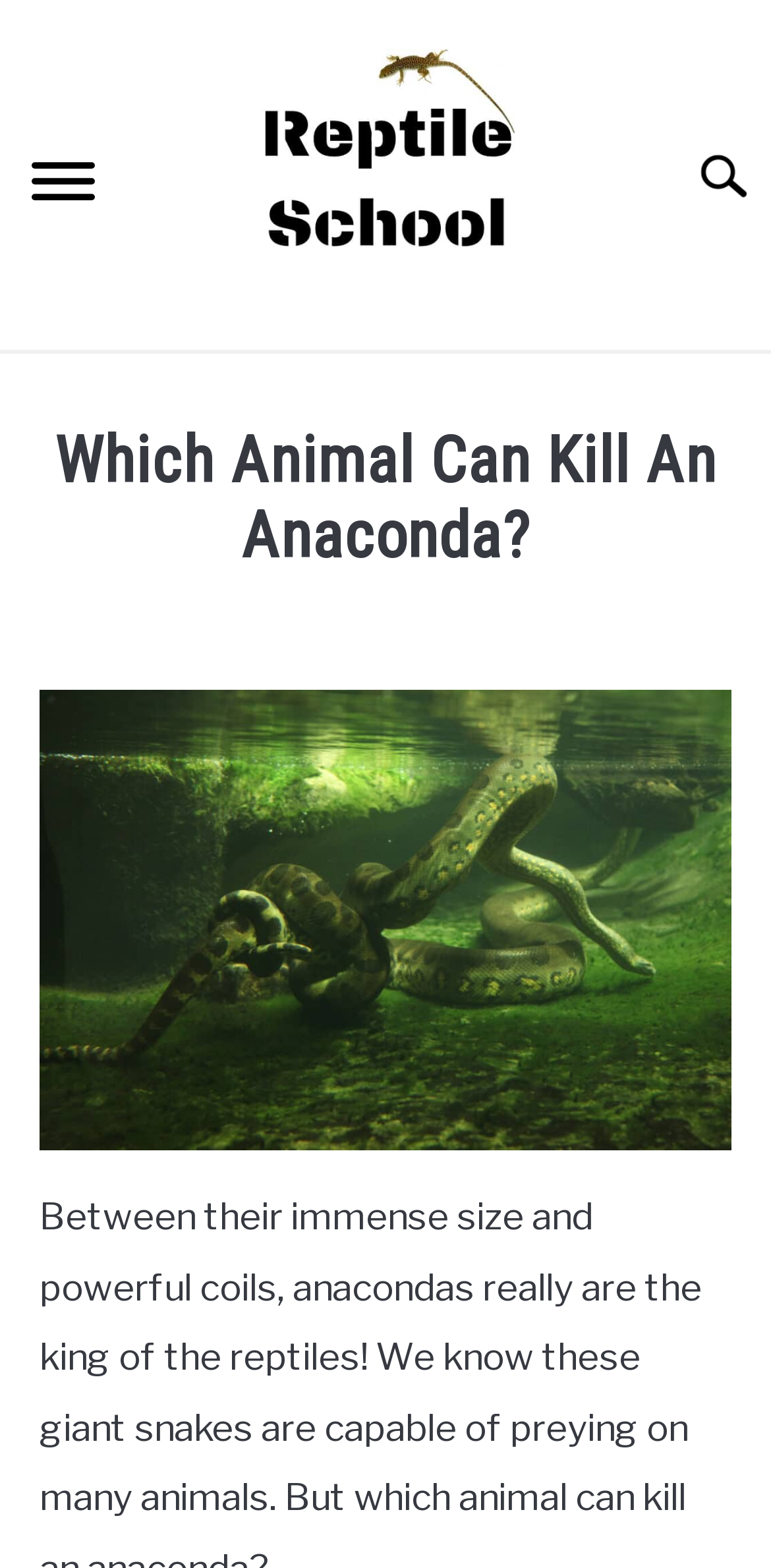Locate the UI element that matches the description Joshua Beurskens in the webpage screenshot. Return the bounding box coordinates in the format (top-left x, top-left y, bottom-right x, bottom-right y), with values ranging from 0 to 1.

[0.049, 0.433, 0.259, 0.481]